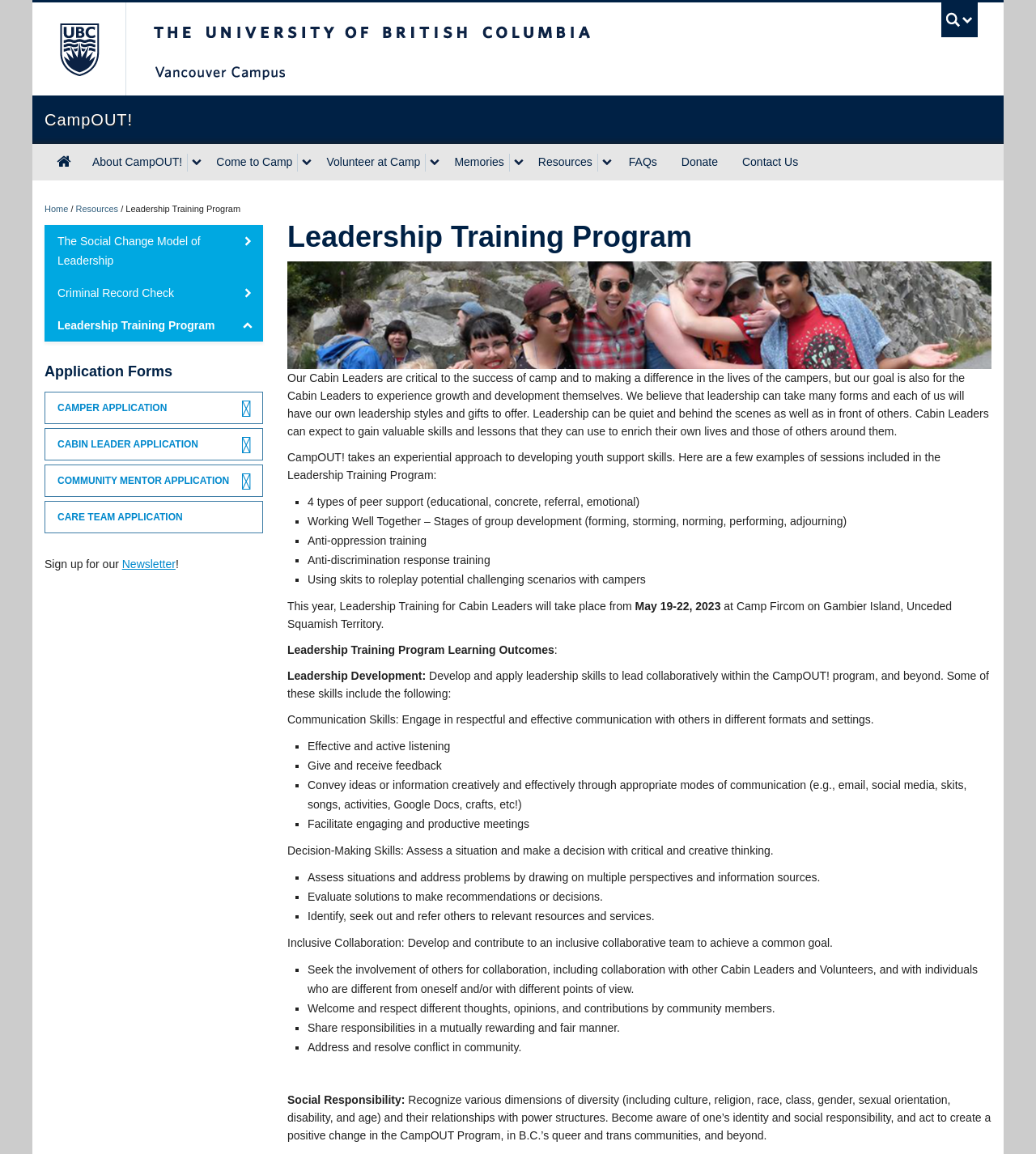What is the purpose of the Leadership Training Program?
Respond with a short answer, either a single word or a phrase, based on the image.

To develop leadership skills